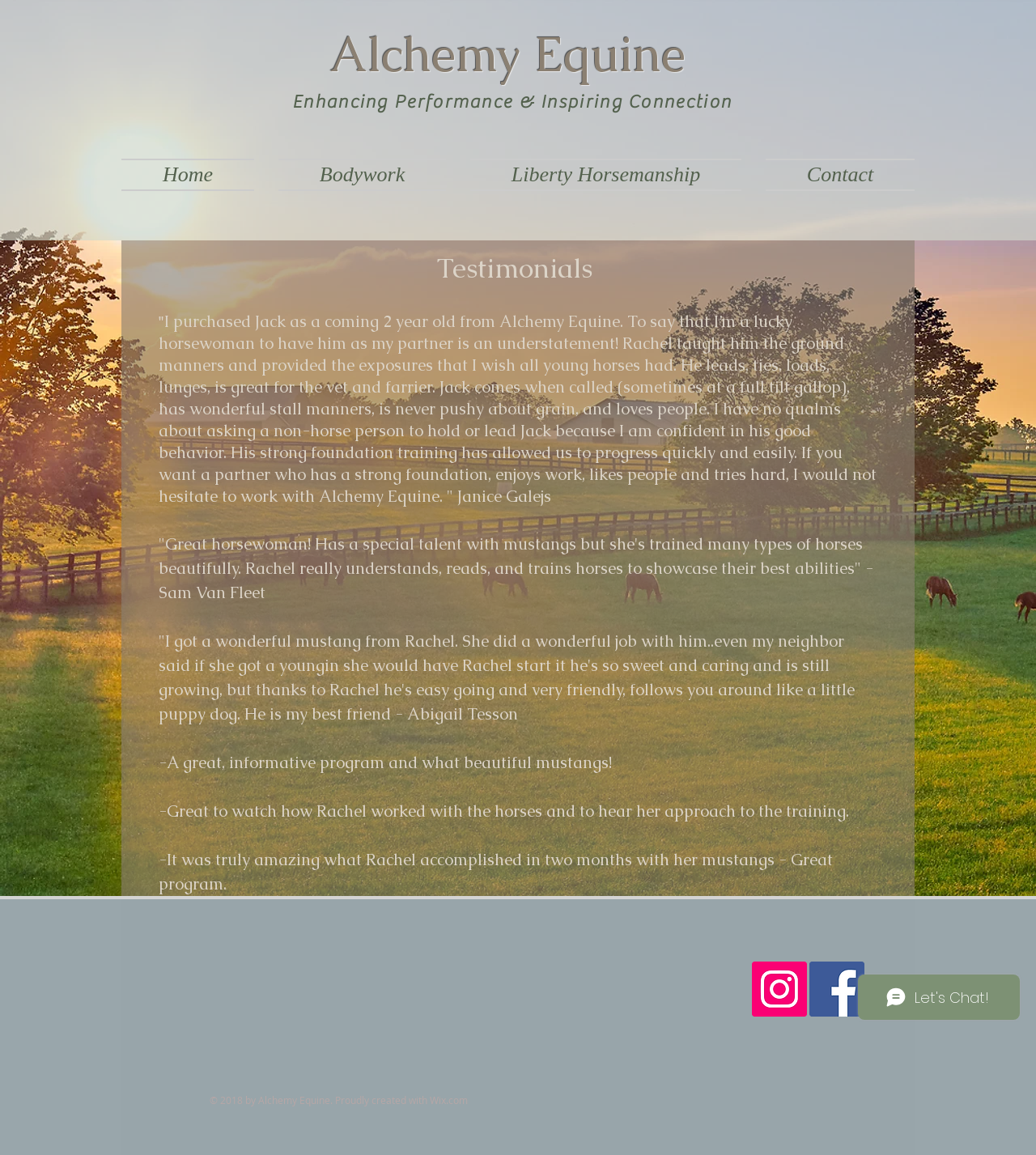What is the name of the equine business?
With the help of the image, please provide a detailed response to the question.

The name of the equine business can be found in the heading element at the top of the webpage, which reads 'Alchemy Equine'. This is also the text of the link element that is a child of the heading element.